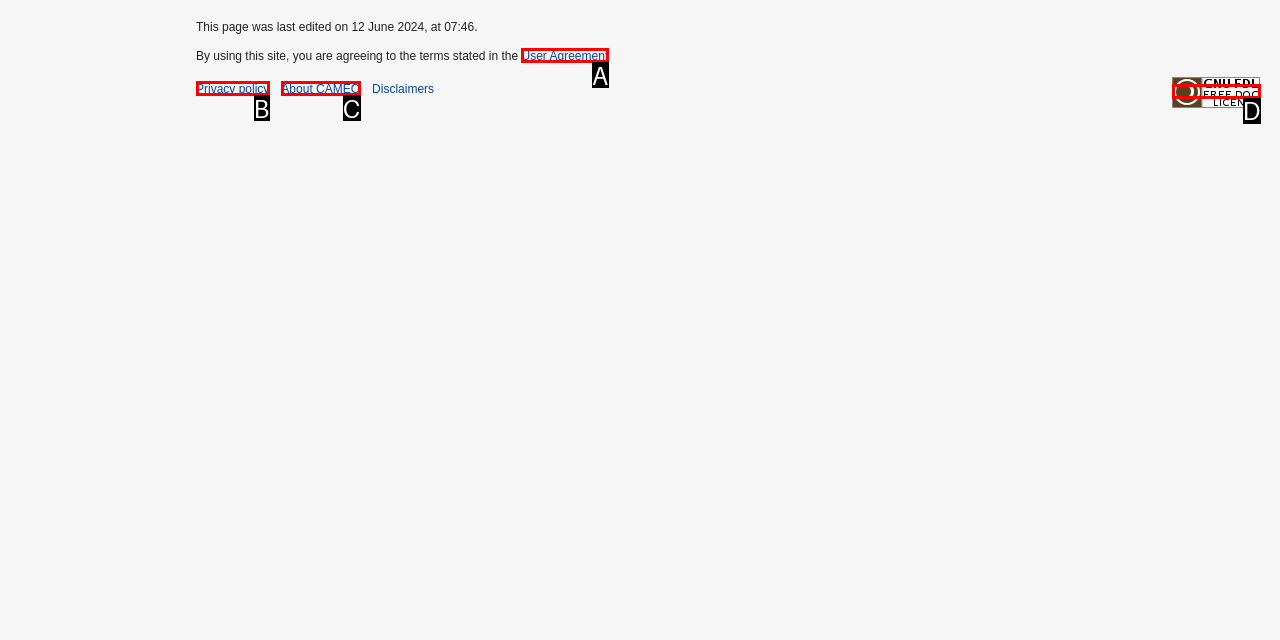Looking at the description: About Joe, identify which option is the best match and respond directly with the letter of that option.

None